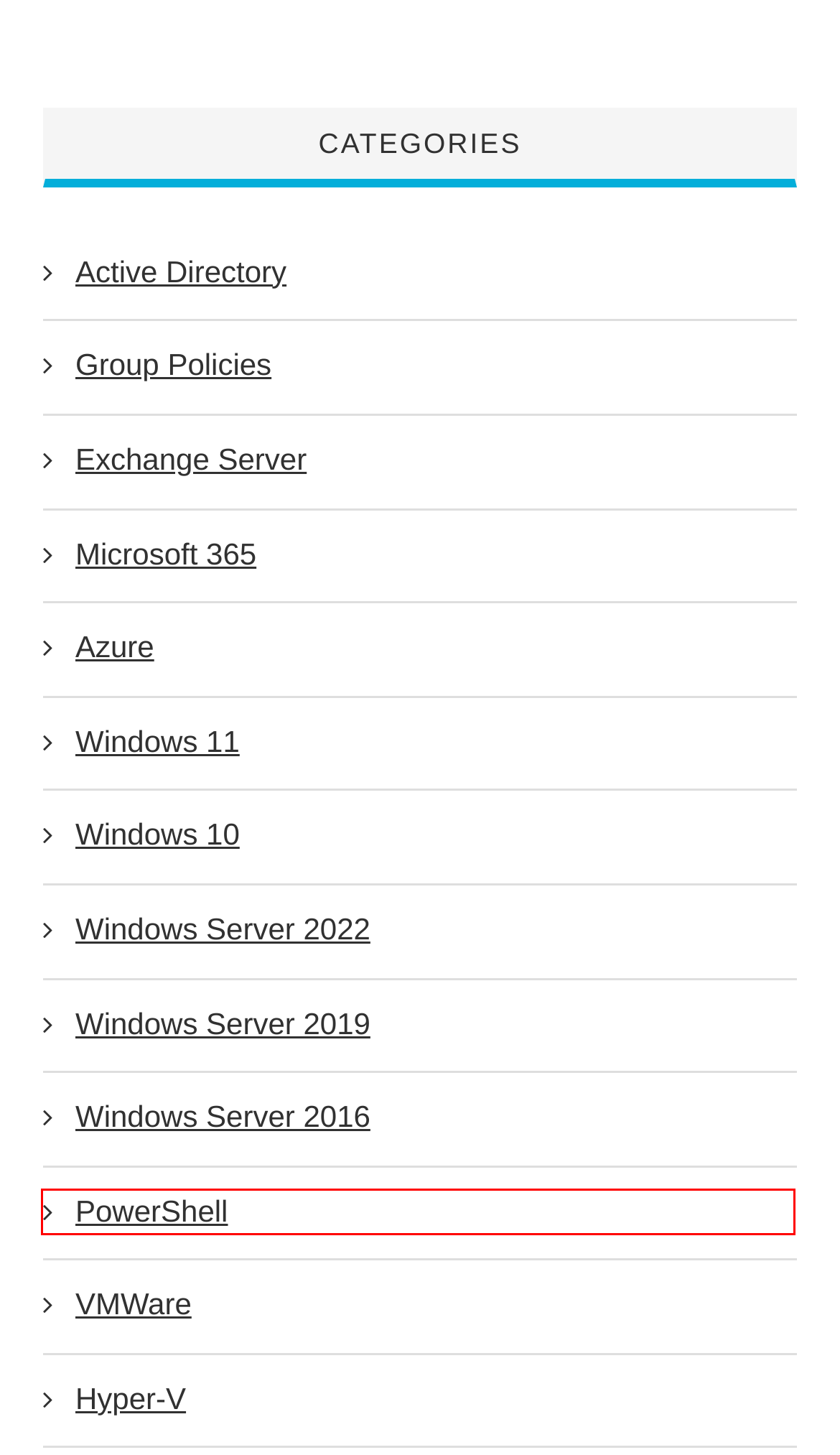A screenshot of a webpage is given, featuring a red bounding box around a UI element. Please choose the webpage description that best aligns with the new webpage after clicking the element in the bounding box. These are the descriptions:
A. Configuring Password Policy in Microsoft Entra ID | Windows OS Hub
B. Exchange Offline Address Book Not Updating in Outlook | Windows OS Hub
C. How to Add, Set, Delete, or Import Registry Keys via GPO | Windows OS Hub
D. Windows OS Hub | IT knowledge base for system administrators
E. How to Assign (Passthrough) a Physical GPU to a Hyper-V Virtual Machine | Windows OS Hub
F. How to Backup and Copy Local Group Policy Settings to Another Computer | Windows OS Hub
G. Group Policy Management in Active Directory | Windows OS Hub
H. How to Install the PowerShell Active Directory Module and Manage AD | Windows OS Hub

H